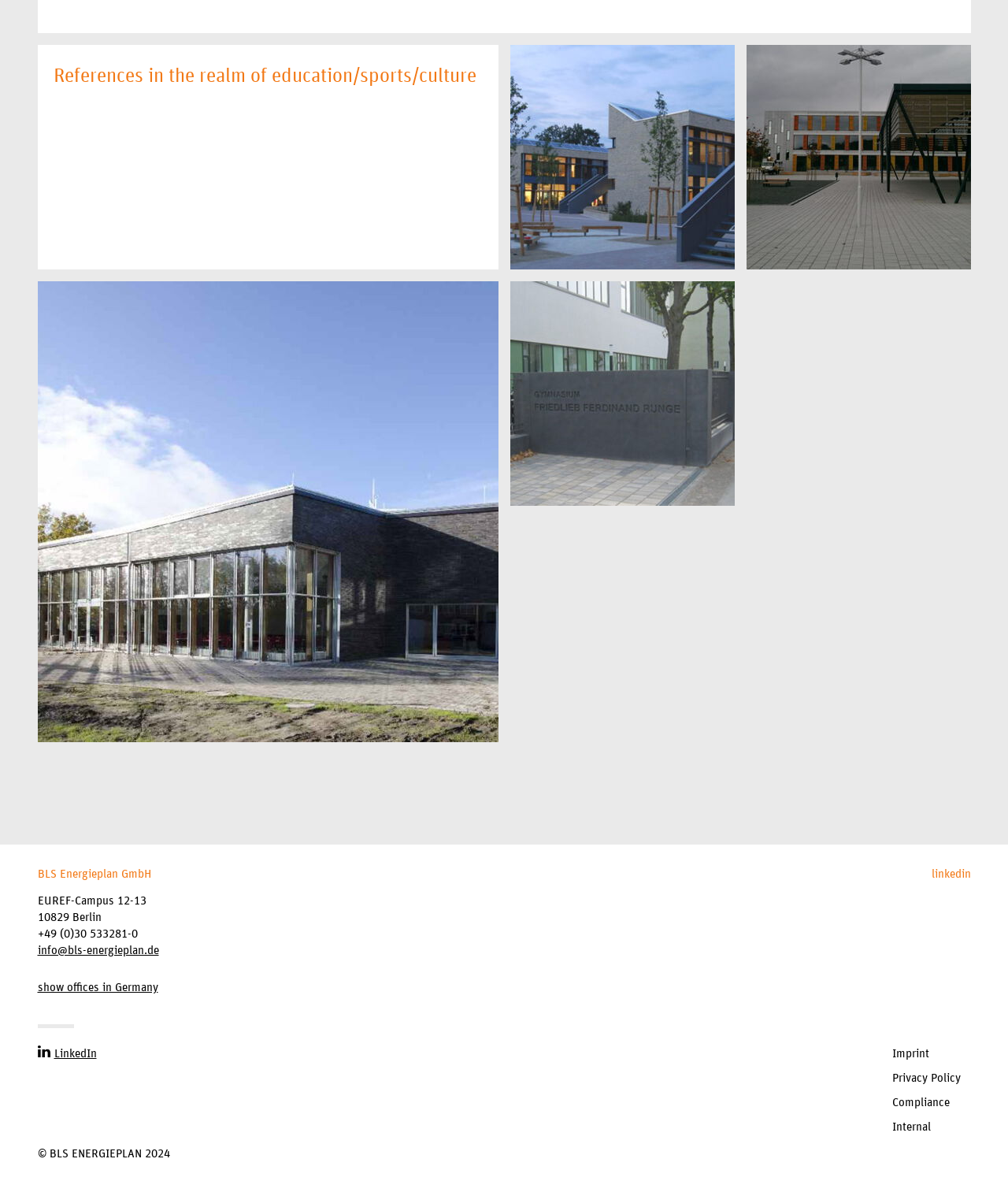Reply to the question with a single word or phrase:
What is the phone number of BLS Energieplan GmbH?

+49 (0)30 533281-0